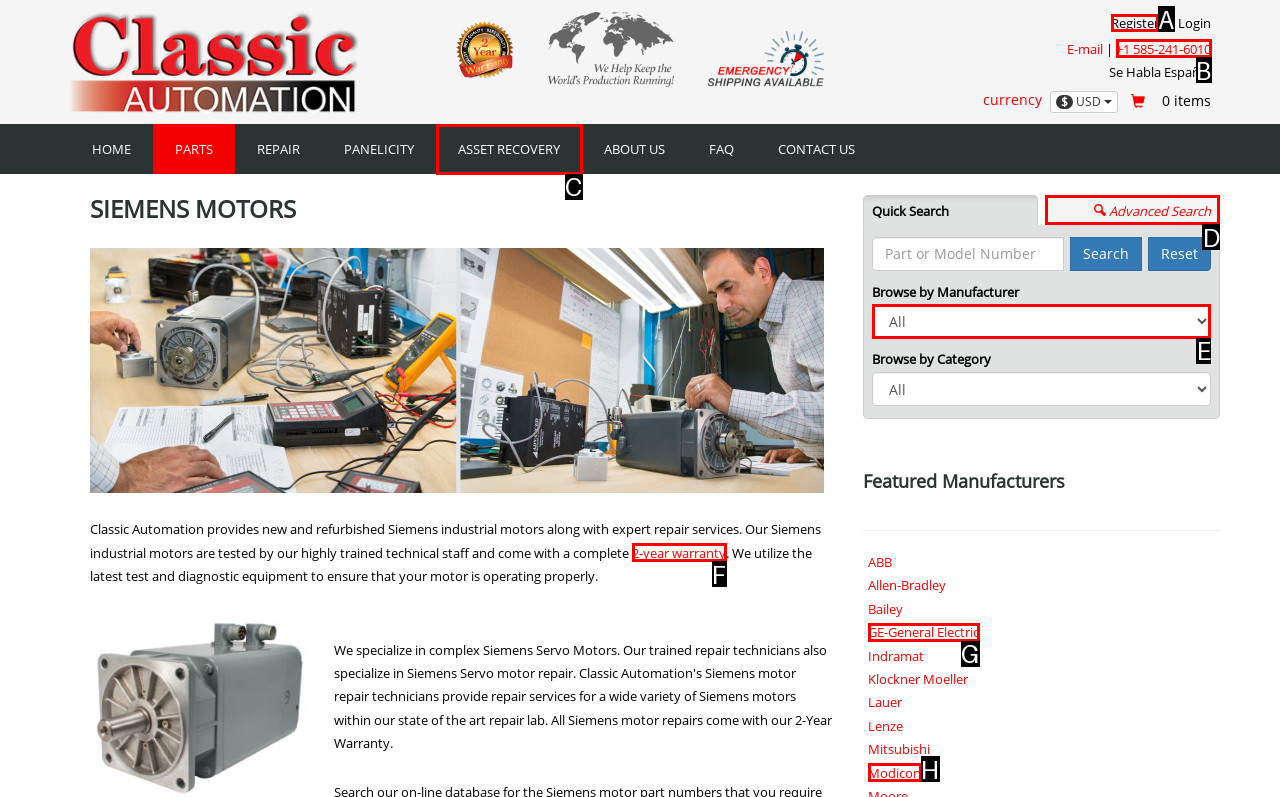Determine the letter of the element you should click to carry out the task: Click on Register
Answer with the letter from the given choices.

A